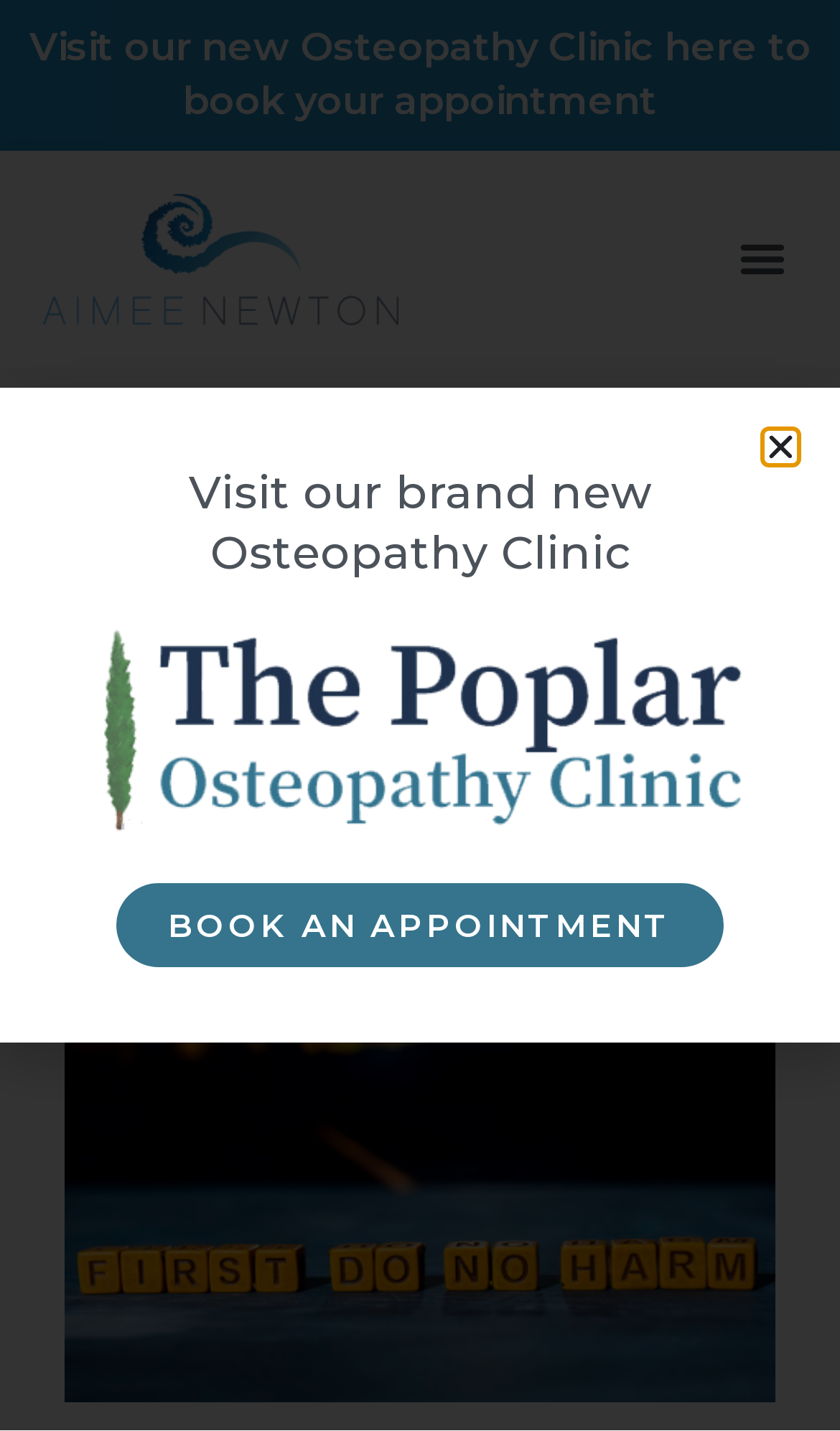Answer the following query with a single word or phrase:
What is the name of the new osteopathy clinic?

Not specified